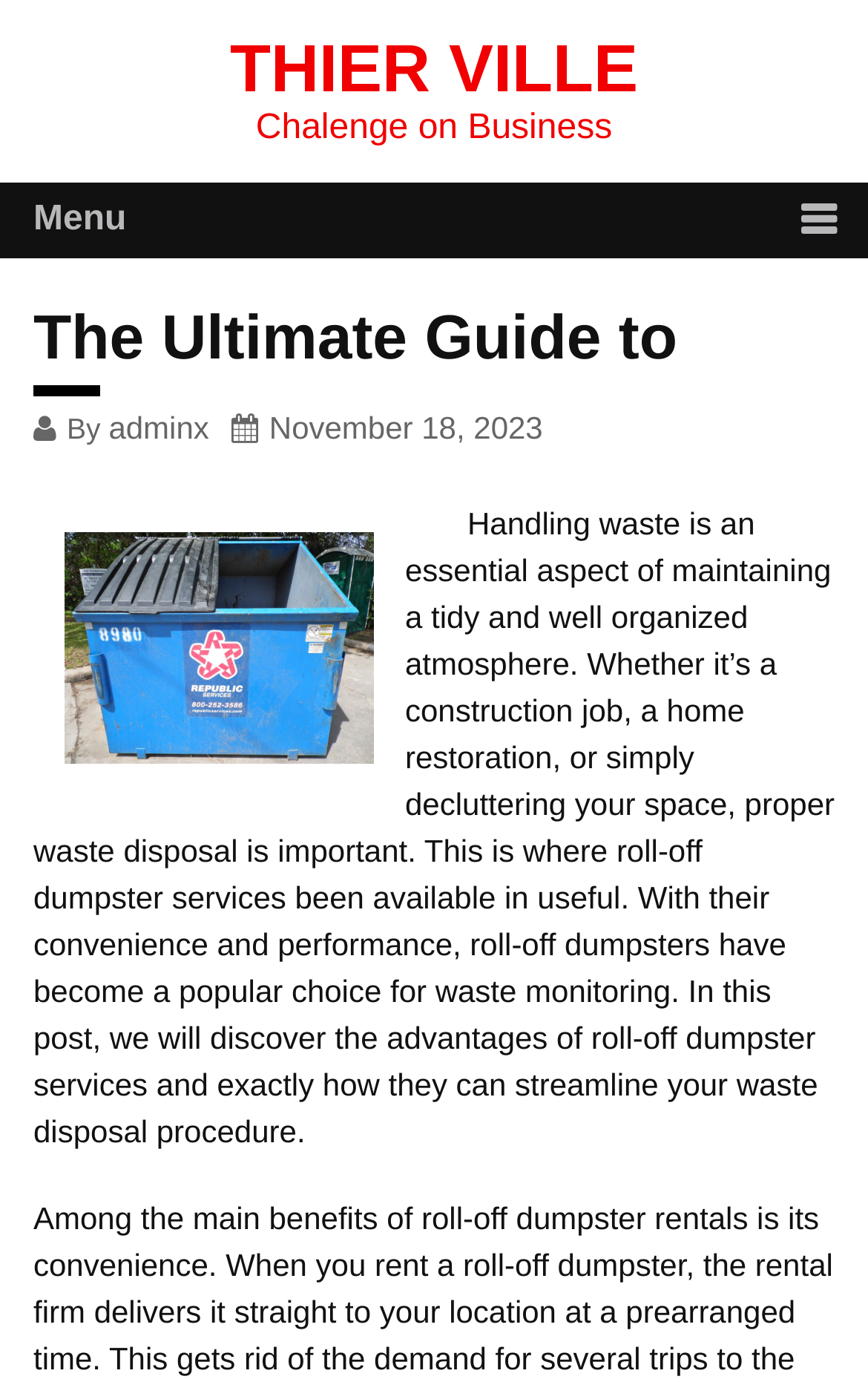Who wrote the article on this webpage?
Look at the image and respond to the question as thoroughly as possible.

The webpage's content includes a link with the text 'adminx', which is likely the author's name or username. This link is located near the heading 'The Ultimate Guide to' and the date 'November 18, 2023', suggesting that adminx is the author of the article.